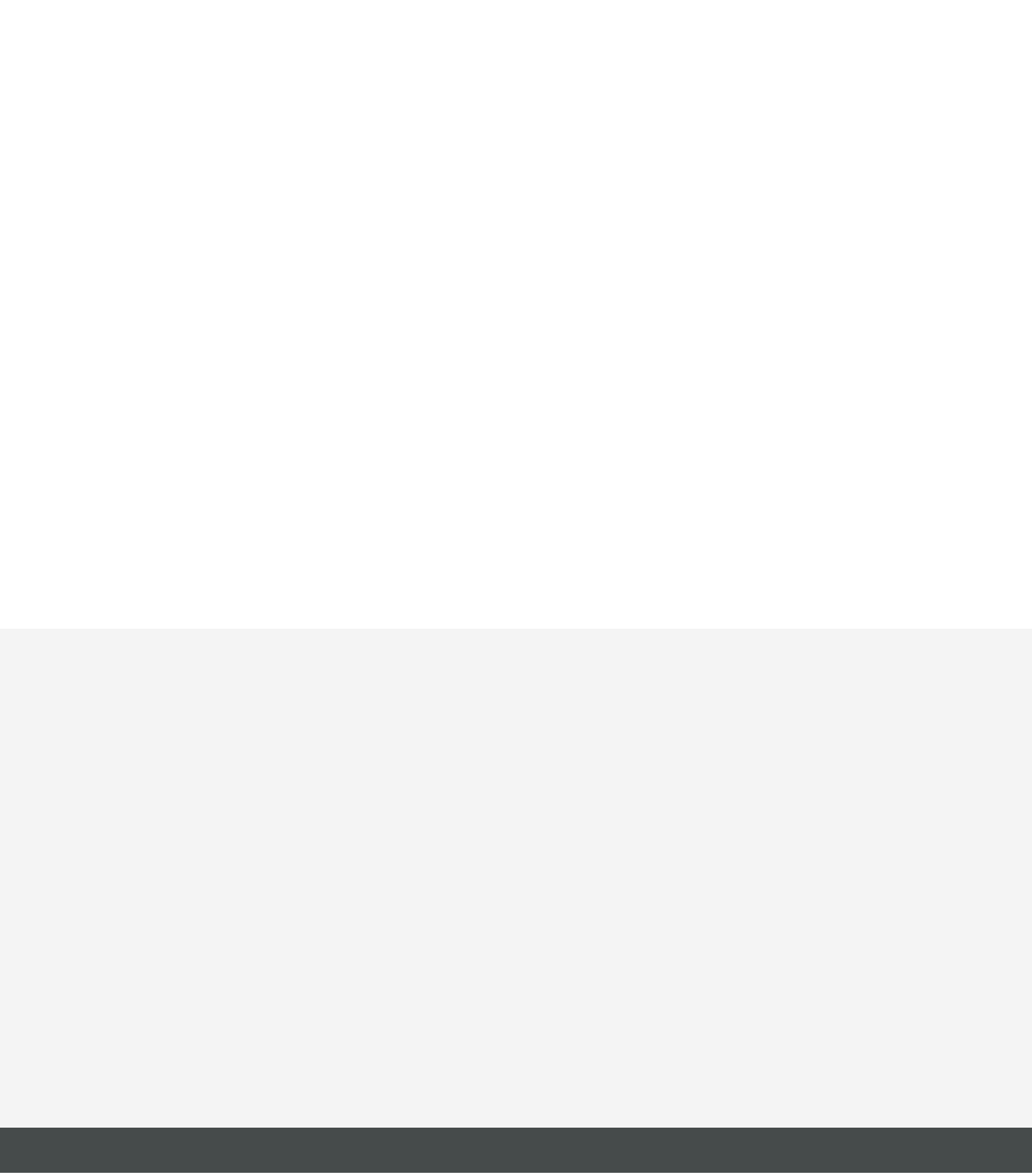Identify the bounding box coordinates for the region to click in order to carry out this instruction: "Read more about Contact us". Provide the coordinates using four float numbers between 0 and 1, formatted as [left, top, right, bottom].

[0.378, 0.469, 0.654, 0.485]